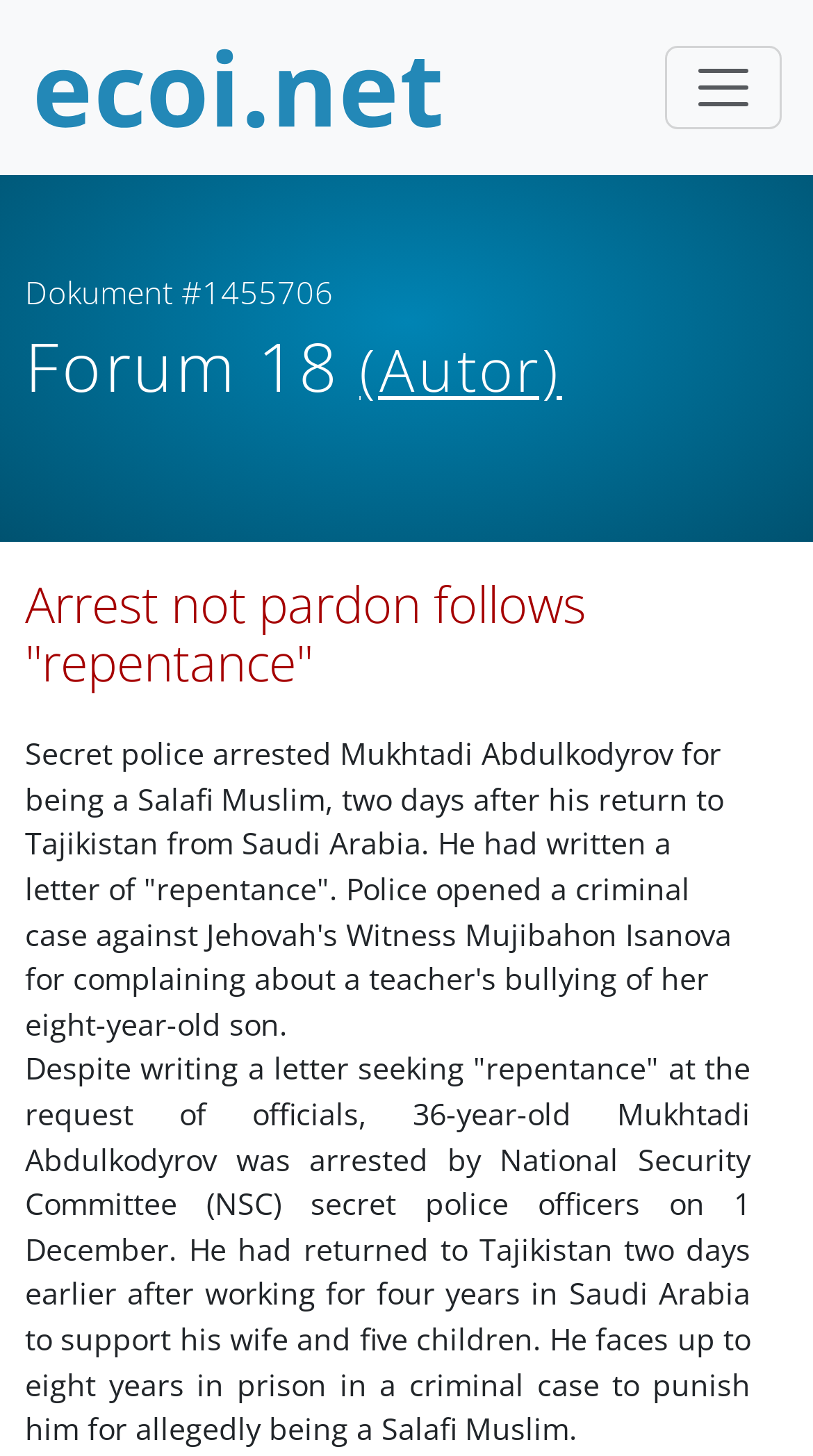Give a one-word or short phrase answer to the question: 
What is the maximum prison sentence Mukhtadi Abdulkodyrov faces?

eight years